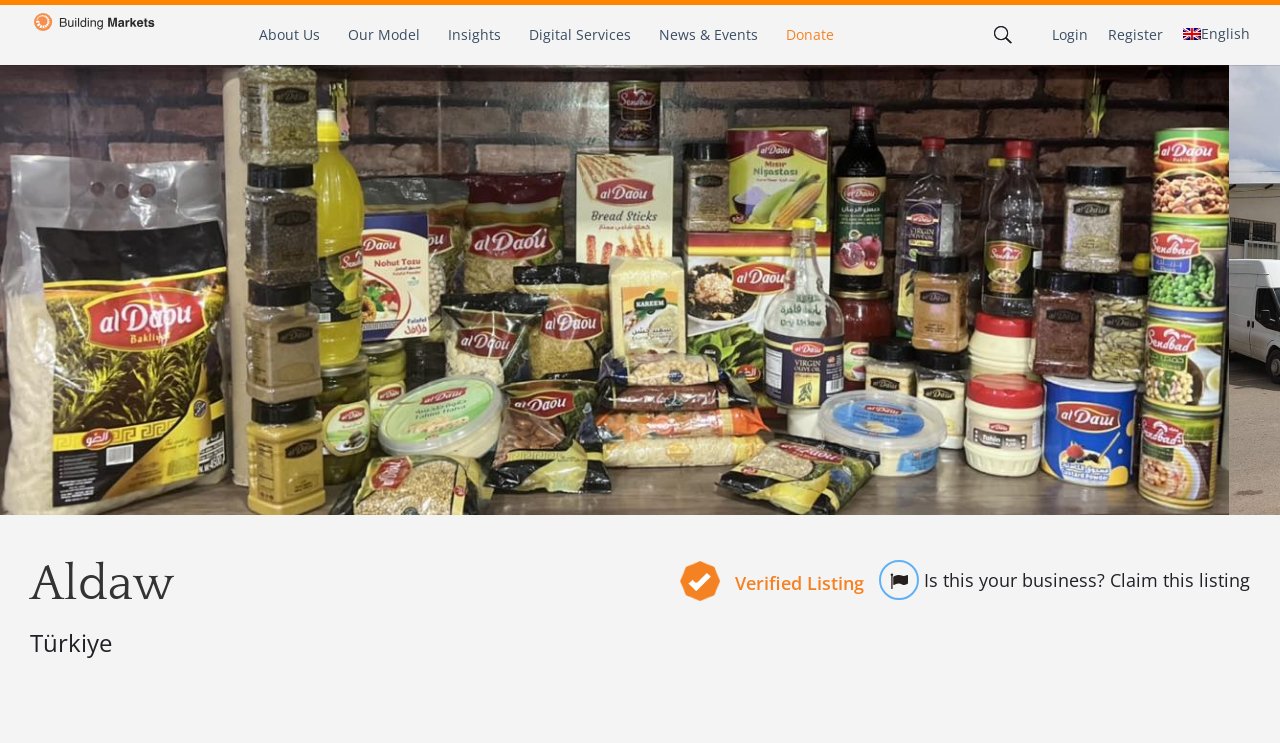Please analyze the image and provide a thorough answer to the question:
How many main navigation links are there?

There are 6 main navigation links which are 'About Us', 'Our Model', 'Insights', 'Digital Services', 'News & Events', and 'Donate'.